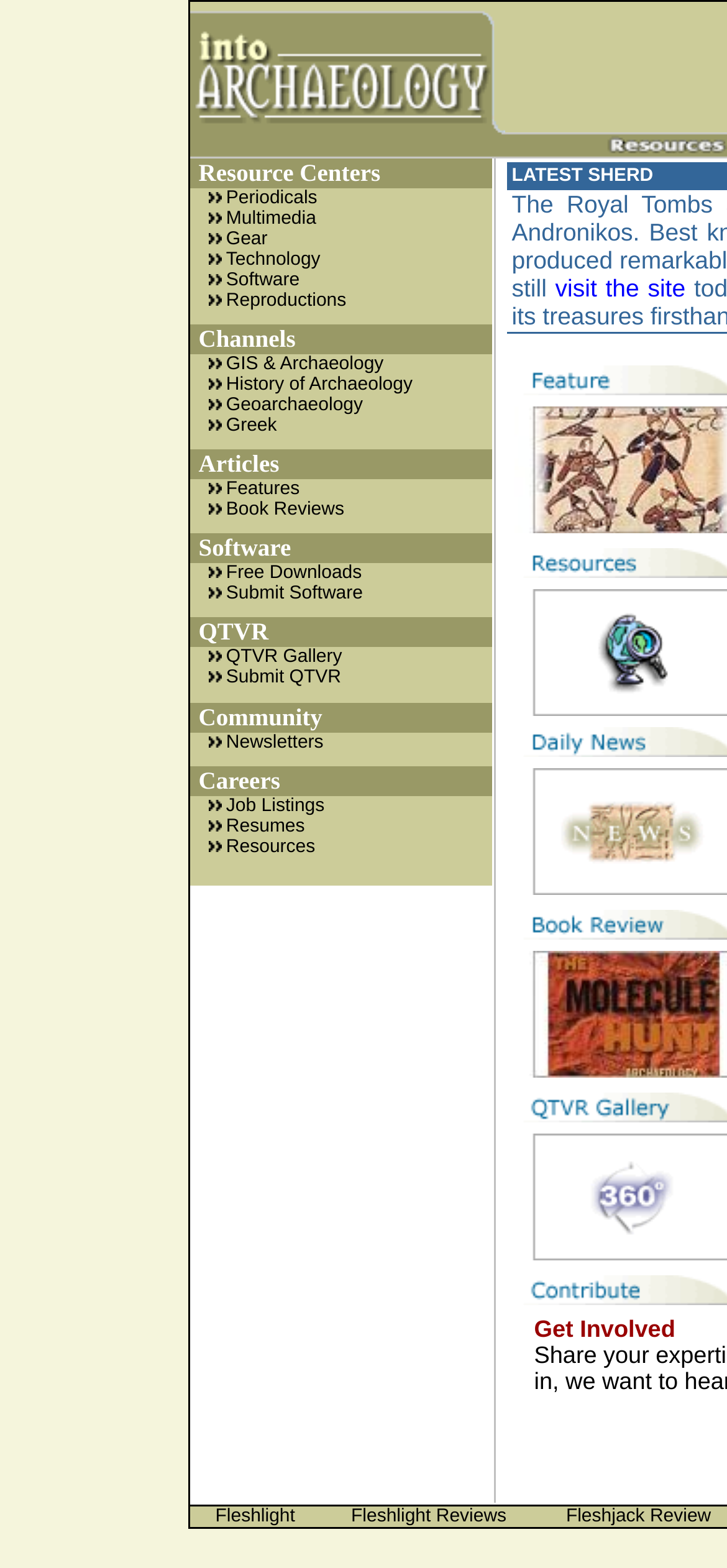Please answer the following question using a single word or phrase: 
How many images are in the 'Multimedia' gridcell?

2